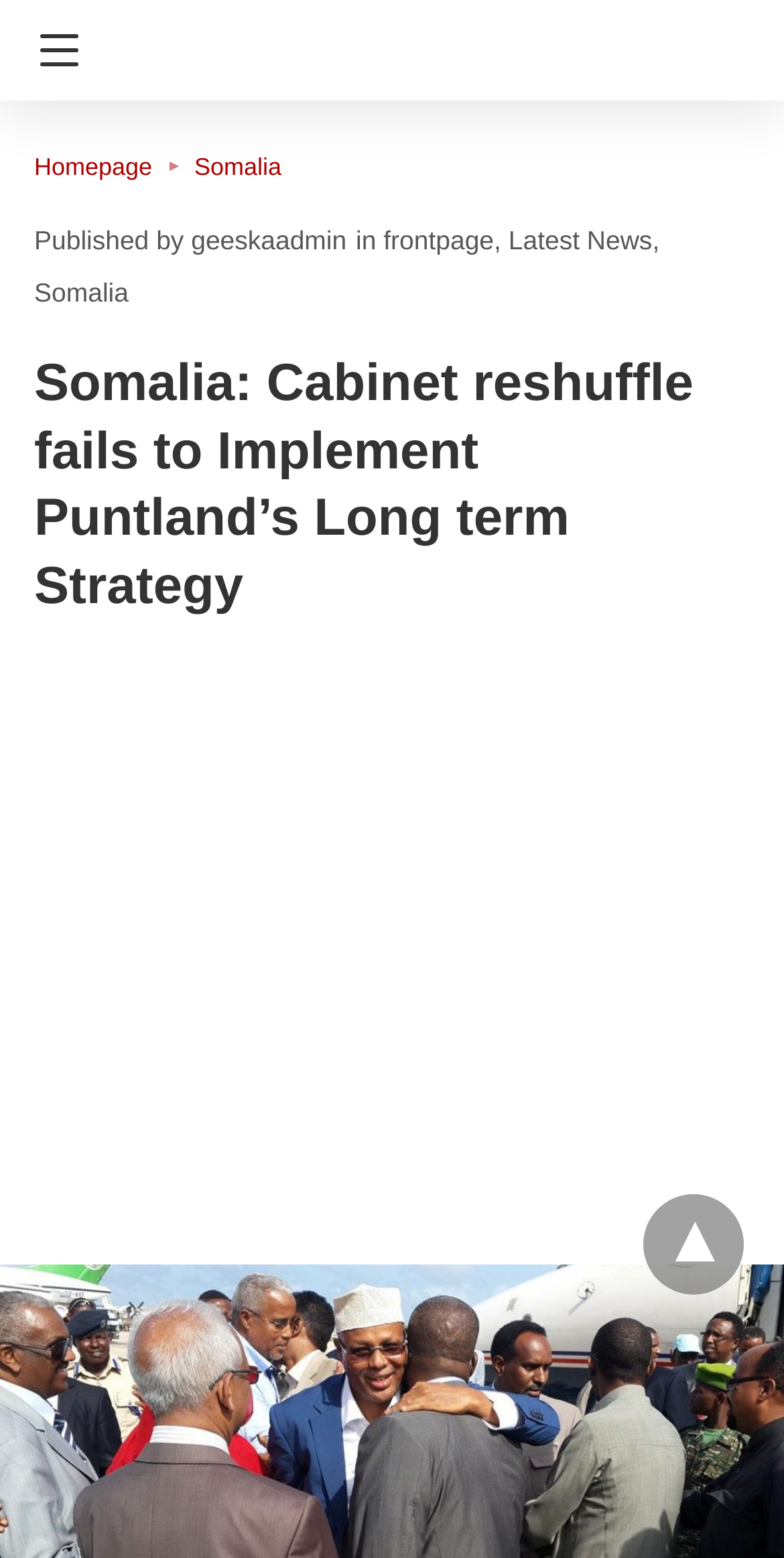Produce an extensive caption that describes everything on the webpage.

The webpage appears to be a news article page, with a focus on Somalia and regional security news. At the top left corner, there is a navigation button labeled "Navigation". Next to it, there is a horizontal menu bar with links to "Geeska Afrika Online 1985-2024", "Homepage", "Somalia", and other options. The username "geeskaadmin" is displayed in the top middle section, along with the word "in" and a link to the "frontpage". 

Below the menu bar, there is a large heading that spans almost the entire width of the page, which reads "Somalia: Cabinet reshuffle fails to Implement Puntland’s Long term Strategy". This heading is likely the title of the news article. 

On the right side of the page, there is a vertical section dedicated to advertisements, which takes up about a quarter of the page's width. At the bottom right corner, there is a dropdown button labeled "▾". 

The overall layout of the page suggests that the main content of the news article is likely located below the heading, although the accessibility tree does not provide the text of the article itself.